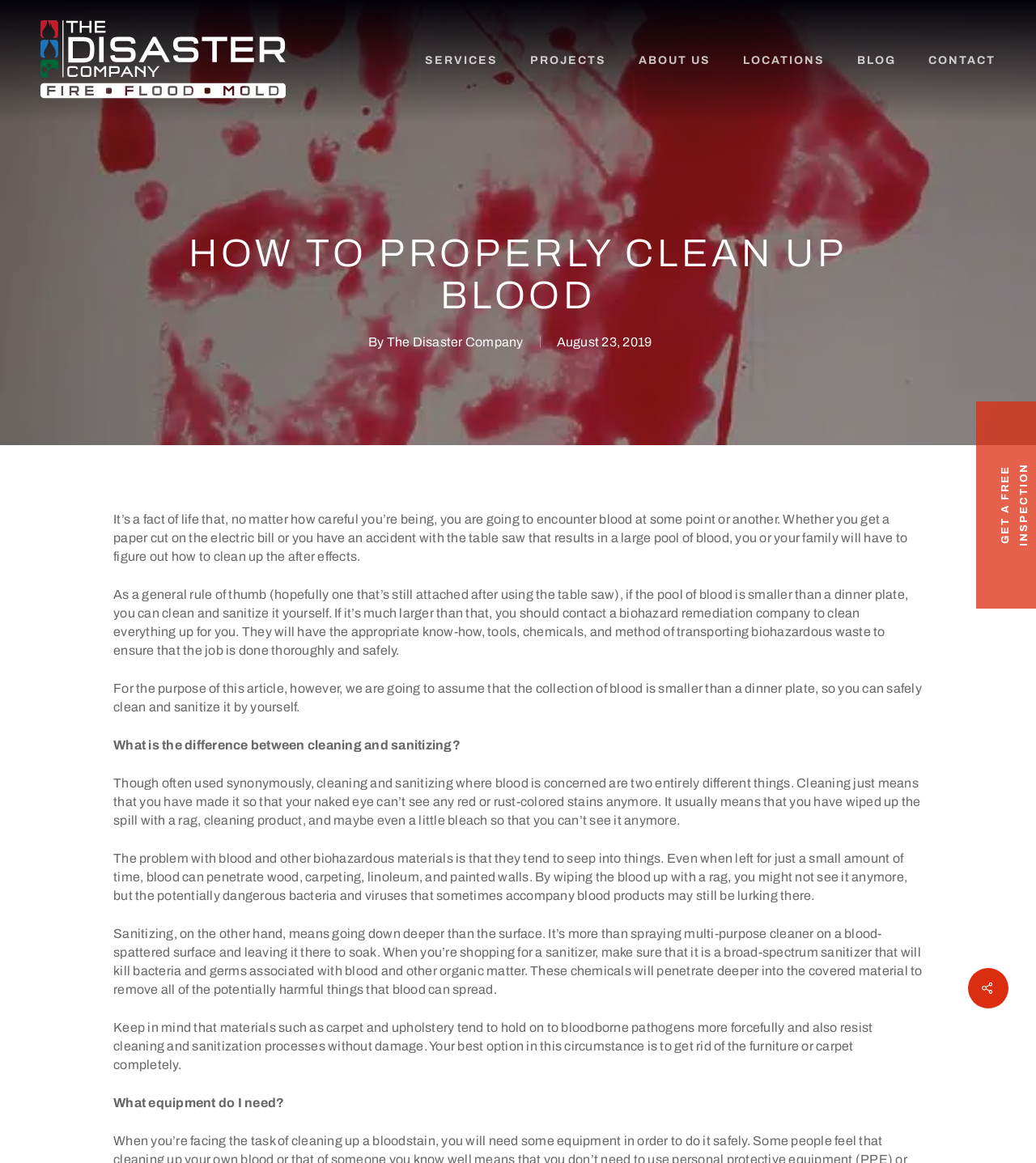Please find the bounding box for the UI component described as follows: "About us".

None